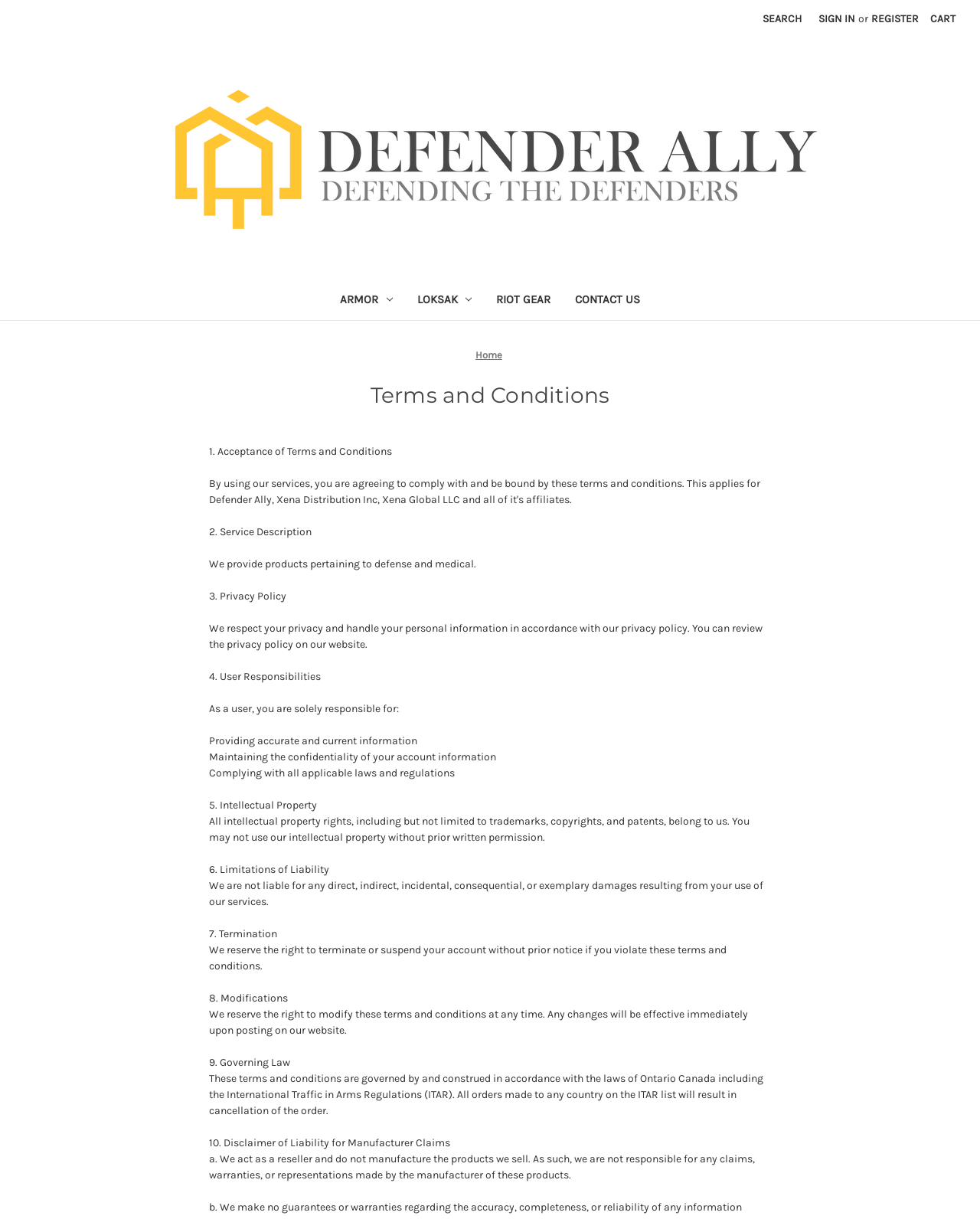Using the element description: "Sign in", determine the bounding box coordinates for the specified UI element. The coordinates should be four float numbers between 0 and 1, [left, top, right, bottom].

[0.827, 0.0, 0.881, 0.031]